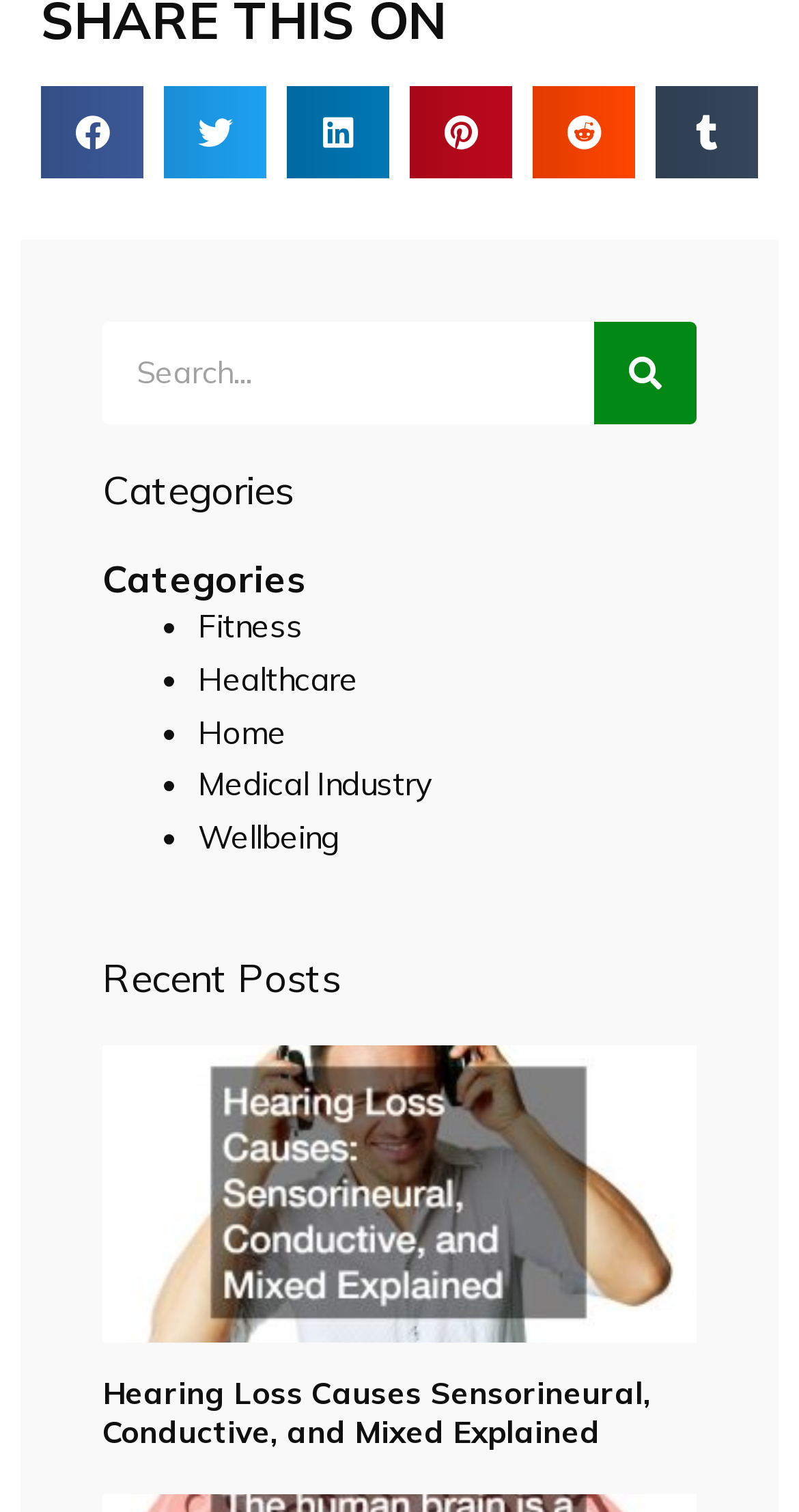Respond to the following question using a concise word or phrase: 
What is the title of the recent post?

Hearing Loss Causes Sensorineural, Conductive, and Mixed Explained